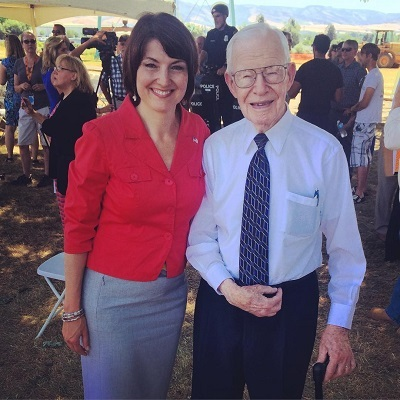Please reply to the following question using a single word or phrase: 
What is the atmosphere of the outdoor event?

Sunny